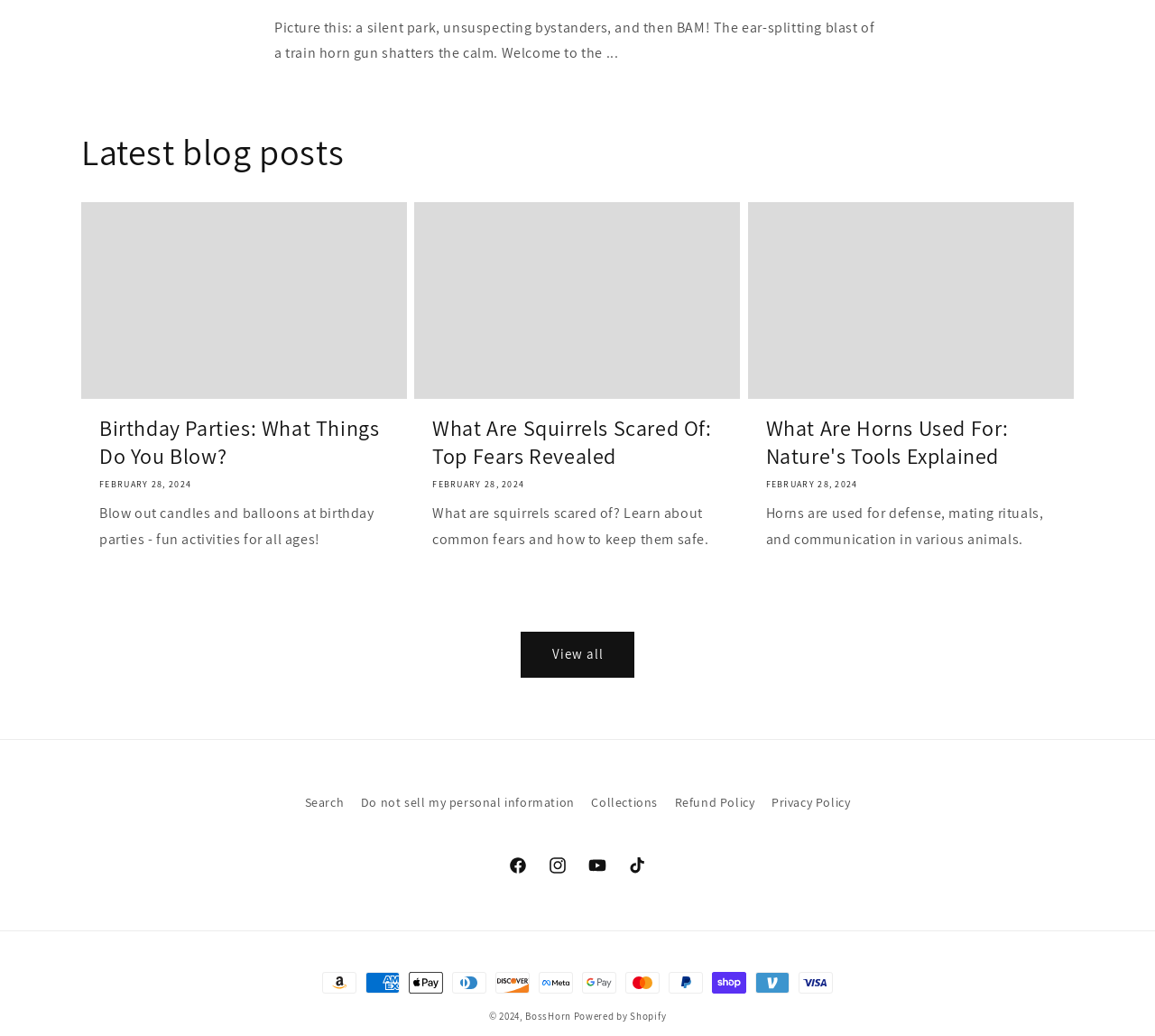Please provide a brief answer to the question using only one word or phrase: 
How many social media links are present?

4